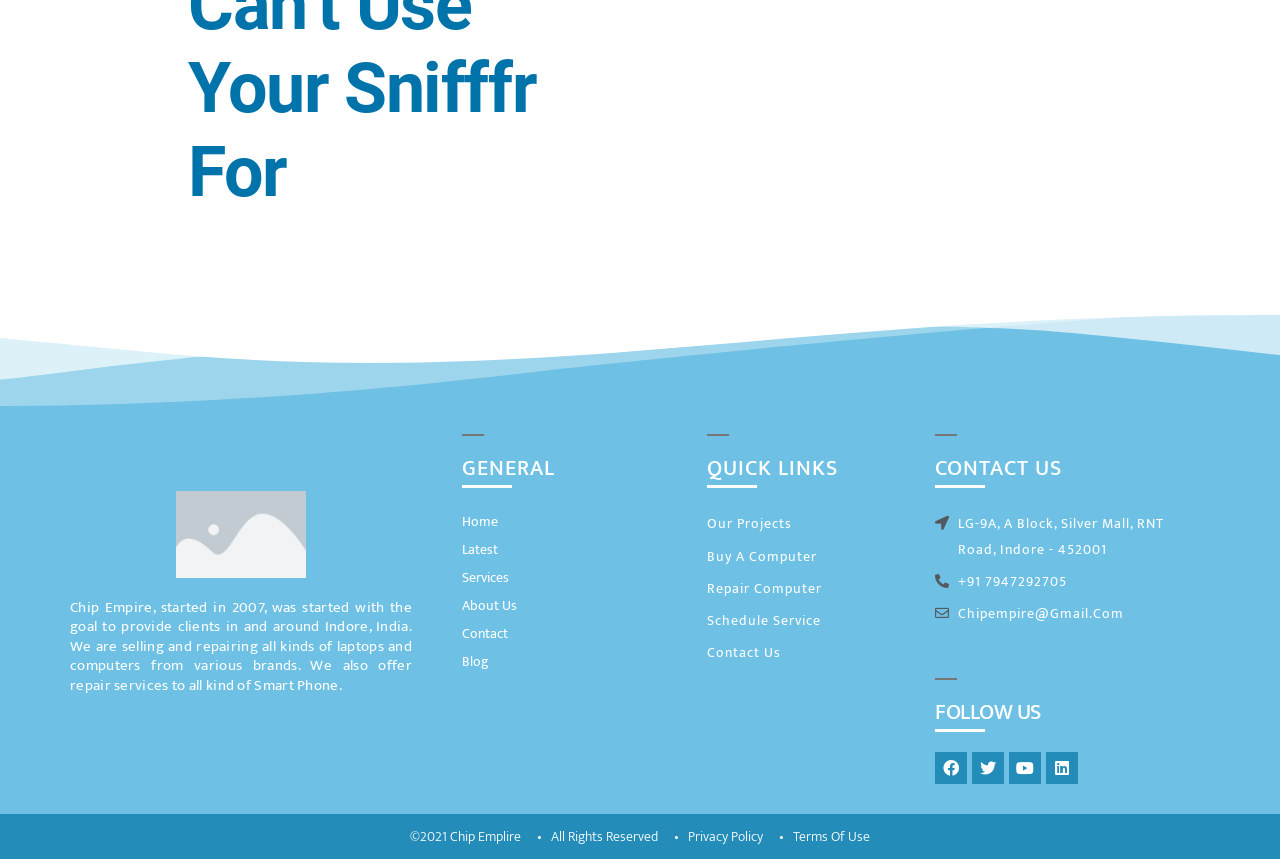Identify the bounding box coordinates for the region of the element that should be clicked to carry out the instruction: "Leave feedback". The bounding box coordinates should be four float numbers between 0 and 1, i.e., [left, top, right, bottom].

None